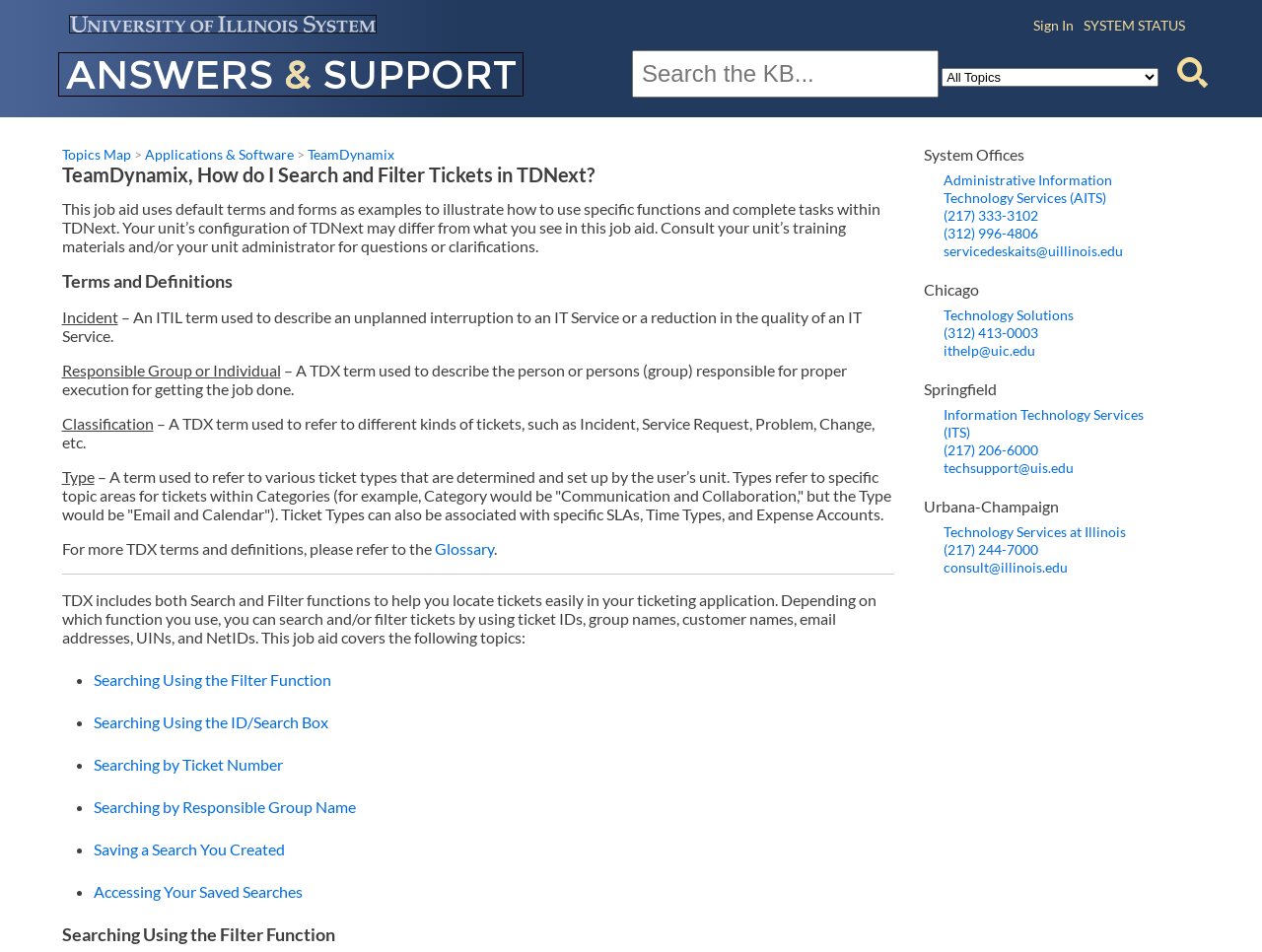What are the types of tickets mentioned in the webpage?
Using the visual information, answer the question in a single word or phrase.

Incident, Service Request, Problem, Change